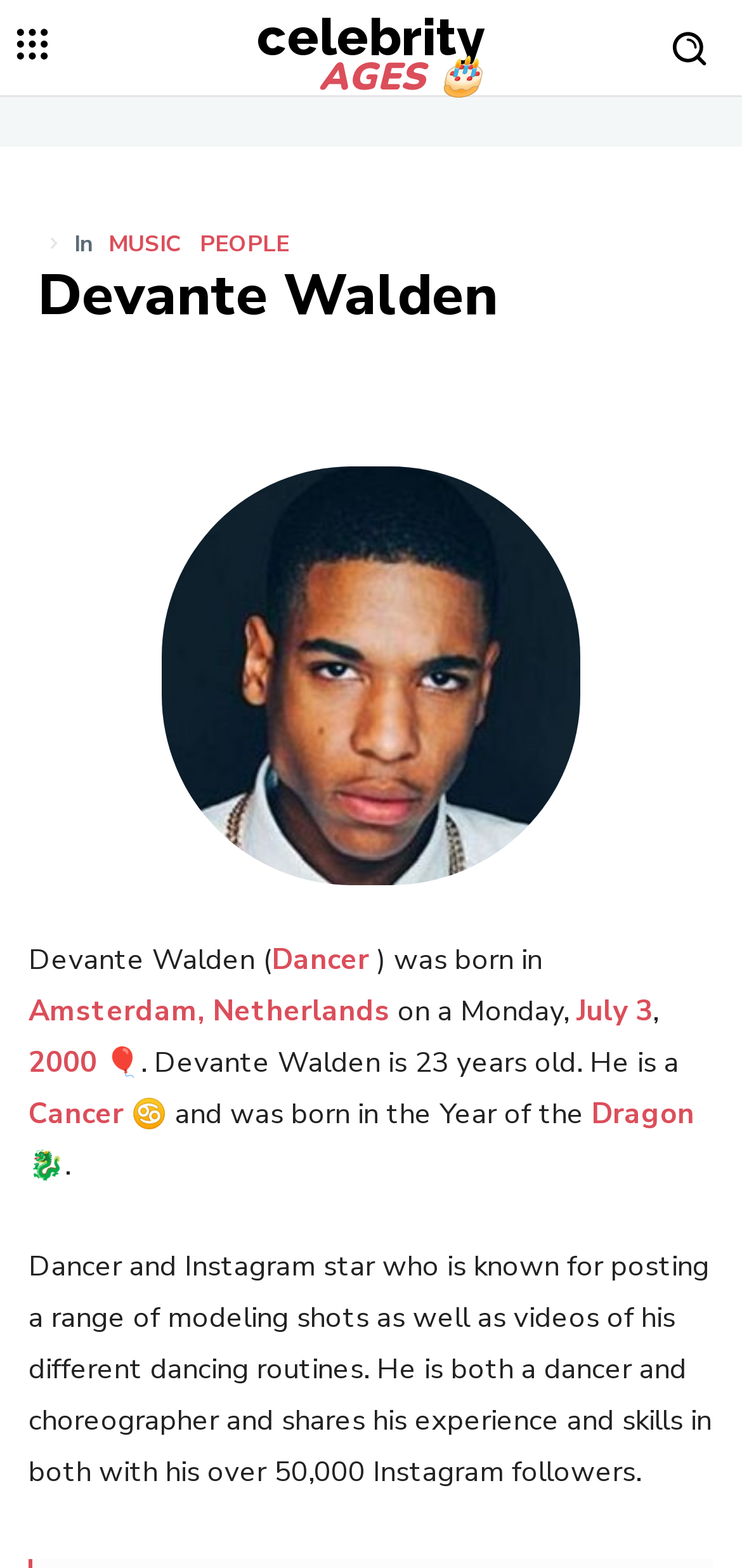Identify the bounding box coordinates of the area you need to click to perform the following instruction: "Click on the 'celebrity AGES 🎂' link".

[0.346, 0.007, 0.654, 0.061]